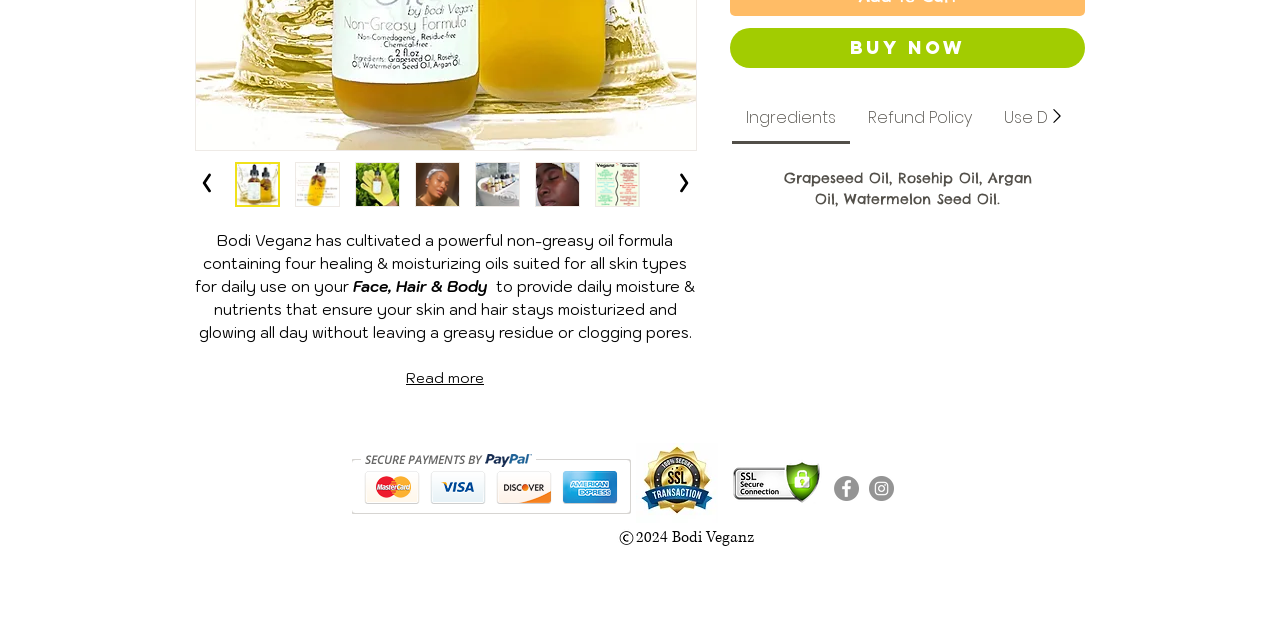Locate the UI element described by Ingredients in the provided webpage screenshot. Return the bounding box coordinates in the format (top-left x, top-left y, bottom-right x, bottom-right y), ensuring all values are between 0 and 1.

[0.572, 0.148, 0.664, 0.223]